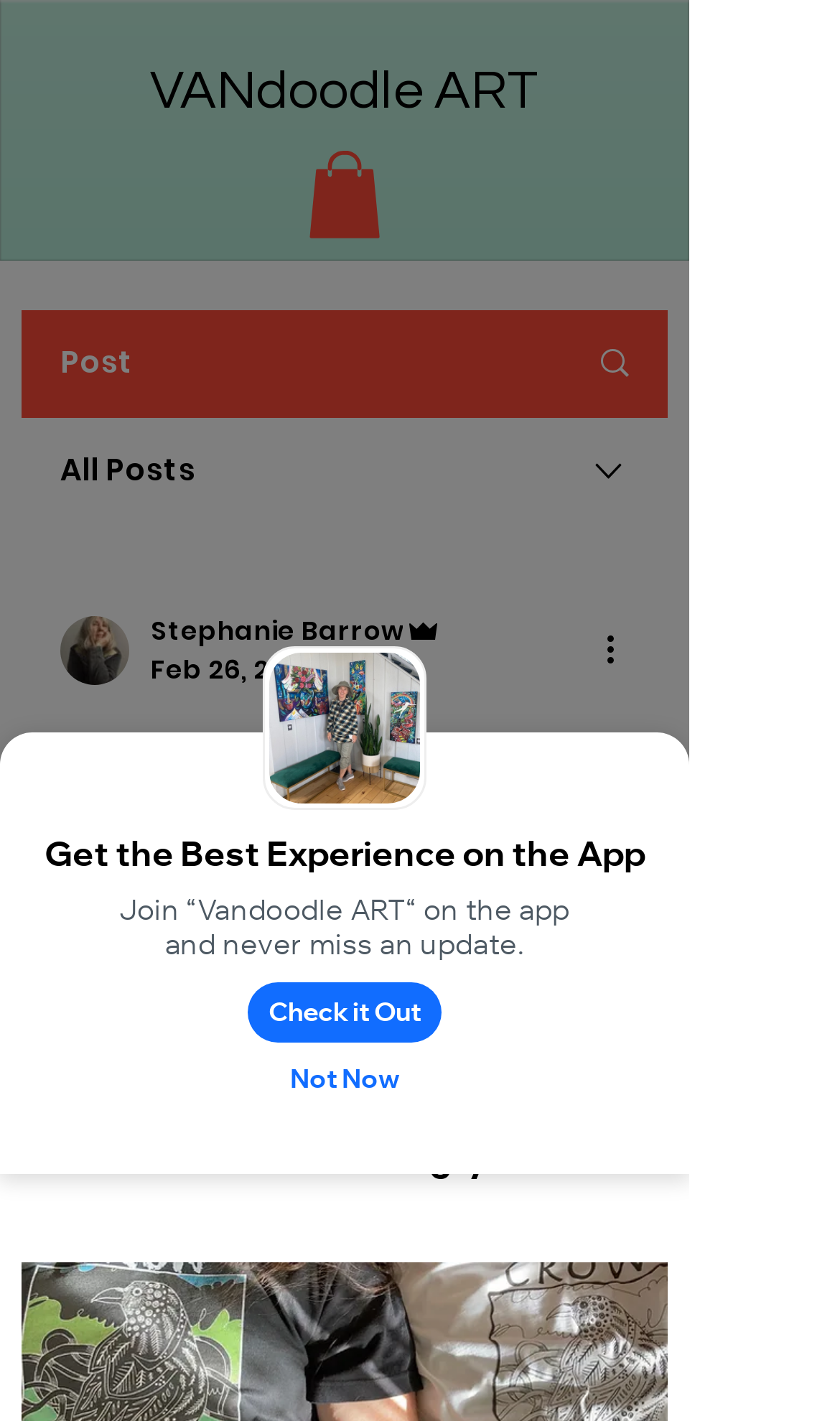Please specify the bounding box coordinates in the format (top-left x, top-left y, bottom-right x, bottom-right y), with values ranging from 0 to 1. Identify the bounding box for the UI component described as follows: parent_node: Stephanie Barrow

[0.072, 0.433, 0.154, 0.482]